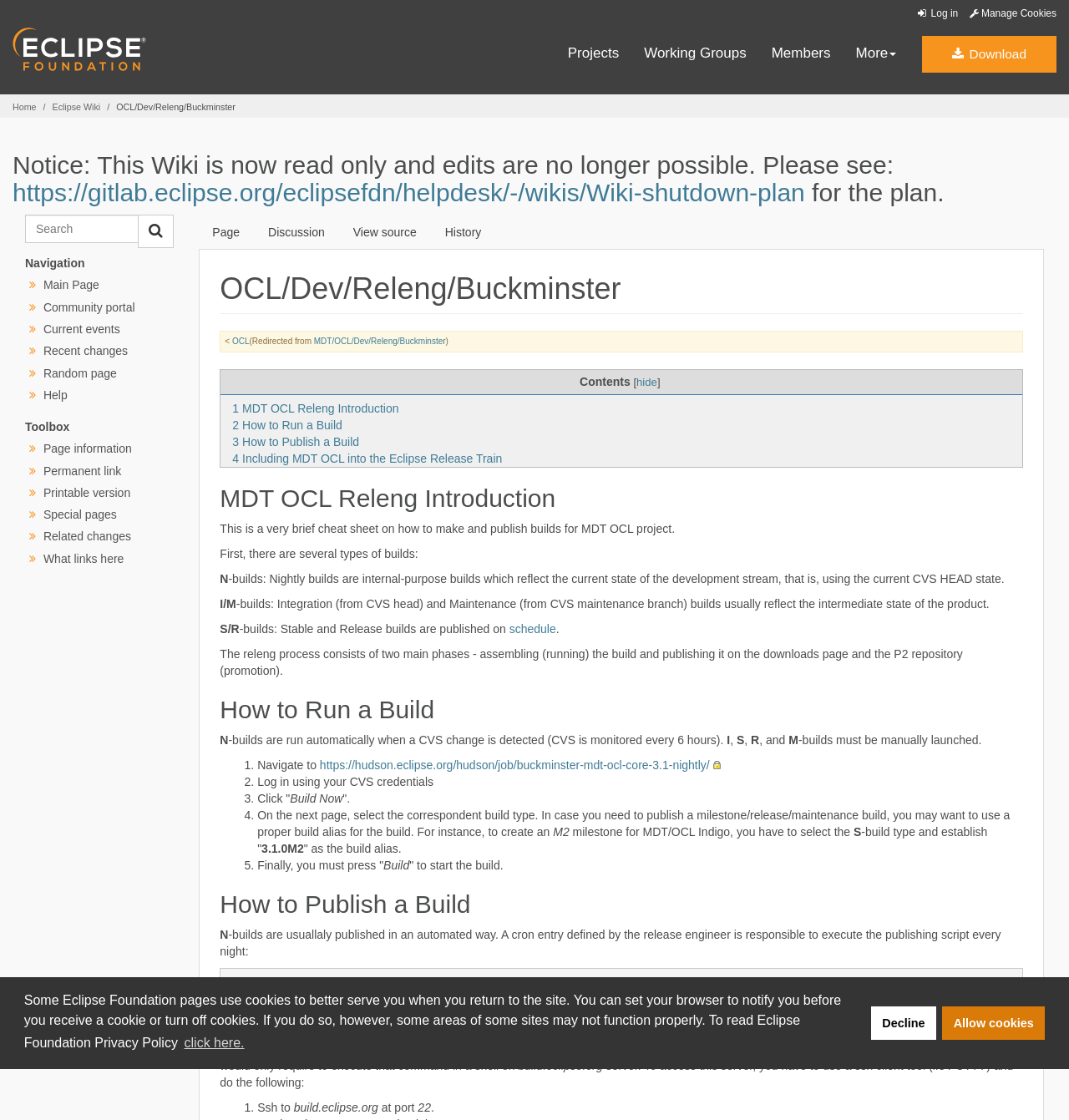Please analyze the image and give a detailed answer to the question:
What is the purpose of the 'More' button in the top navigation bar?

The 'More' button is located in the top navigation bar of the webpage, and it is likely to show more options or a dropdown menu when clicked. However, the exact purpose of the button cannot be determined without further interaction.